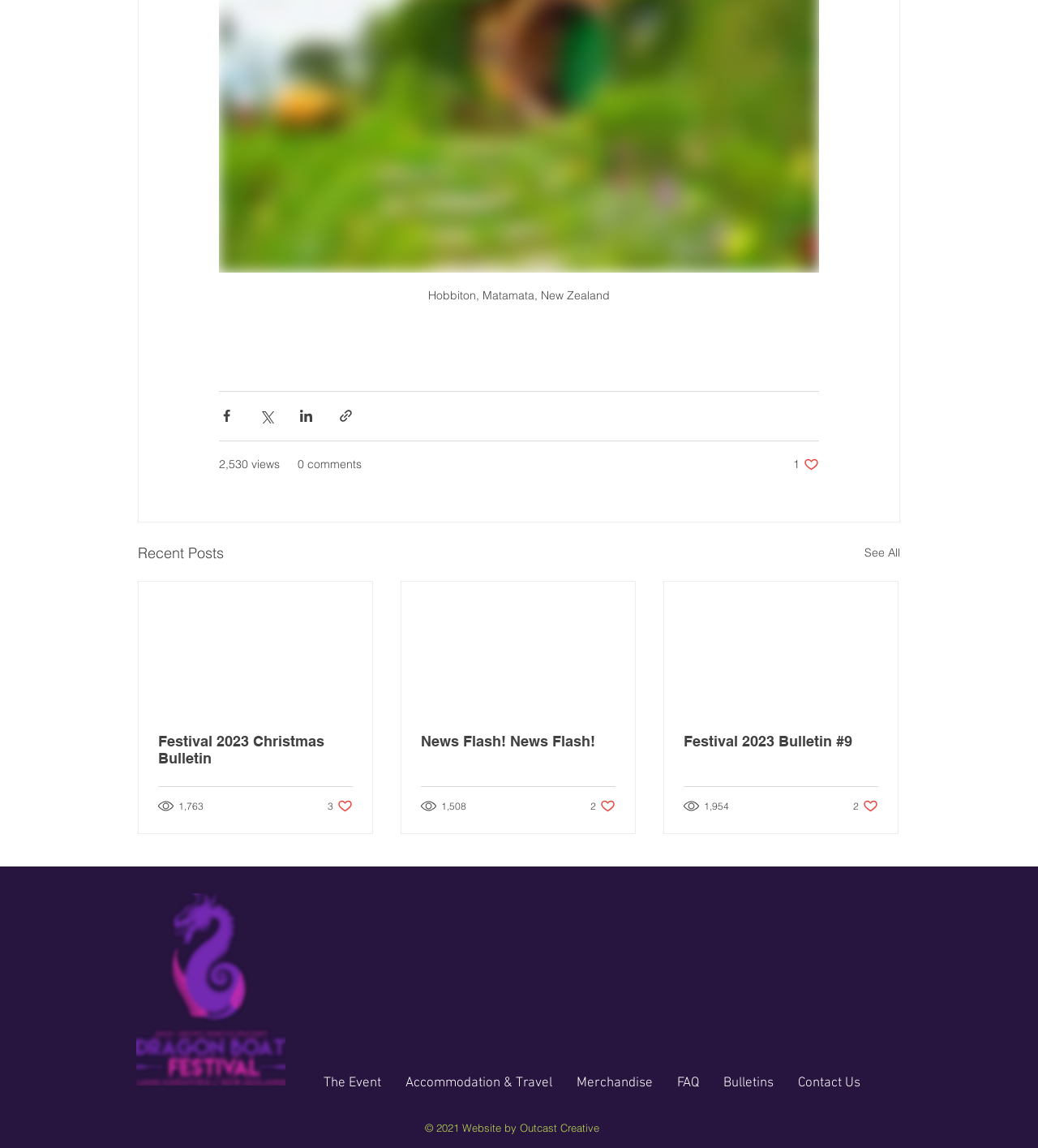What is the purpose of the 'Site' navigation menu?
Please provide a single word or phrase as your answer based on the image.

Navigate to different sections